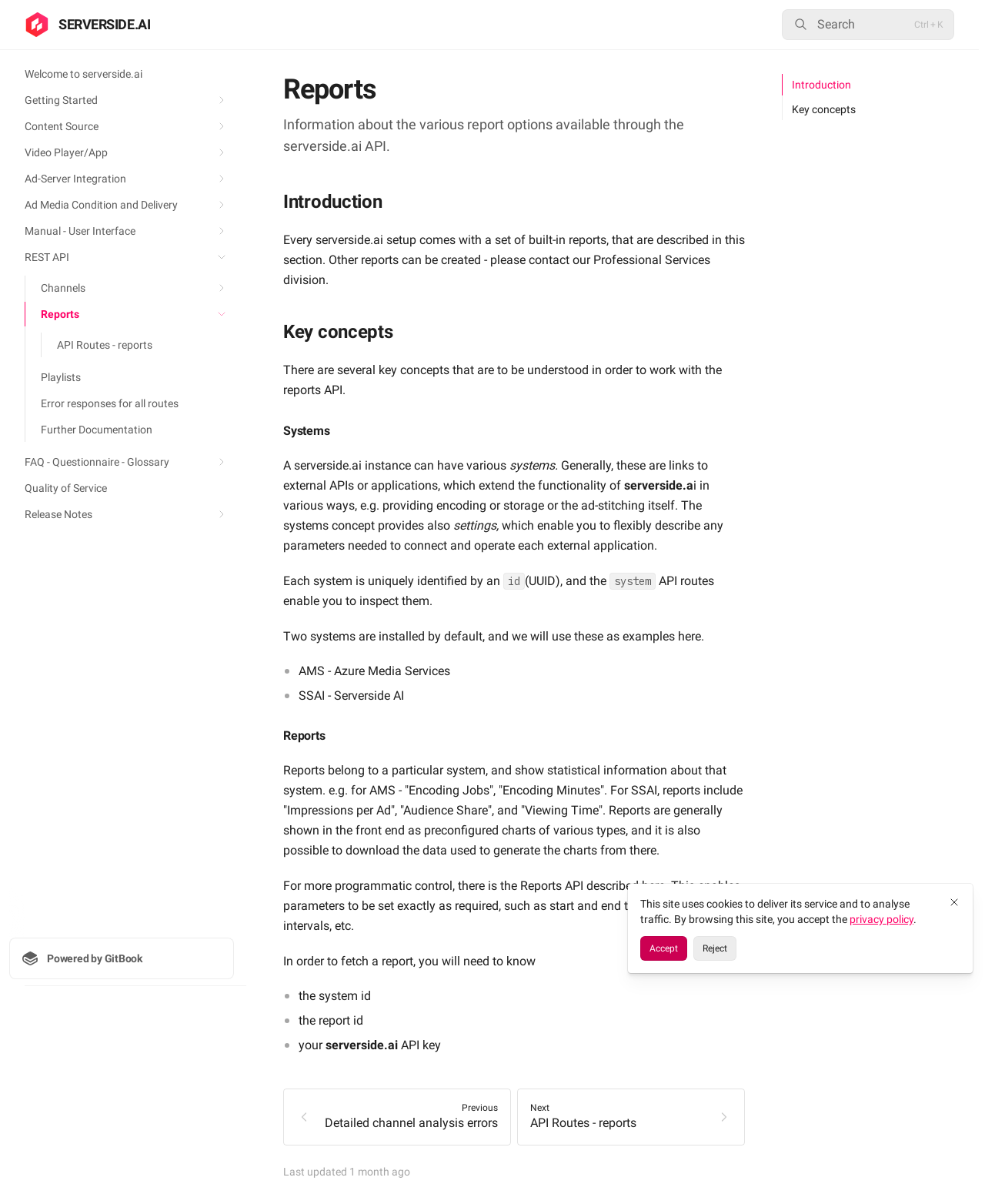Please provide the bounding box coordinates for the element that needs to be clicked to perform the following instruction: "Click the 'SERVERSIDE.AI' logo". The coordinates should be given as four float numbers between 0 and 1, i.e., [left, top, right, bottom].

[0.025, 0.01, 0.152, 0.031]